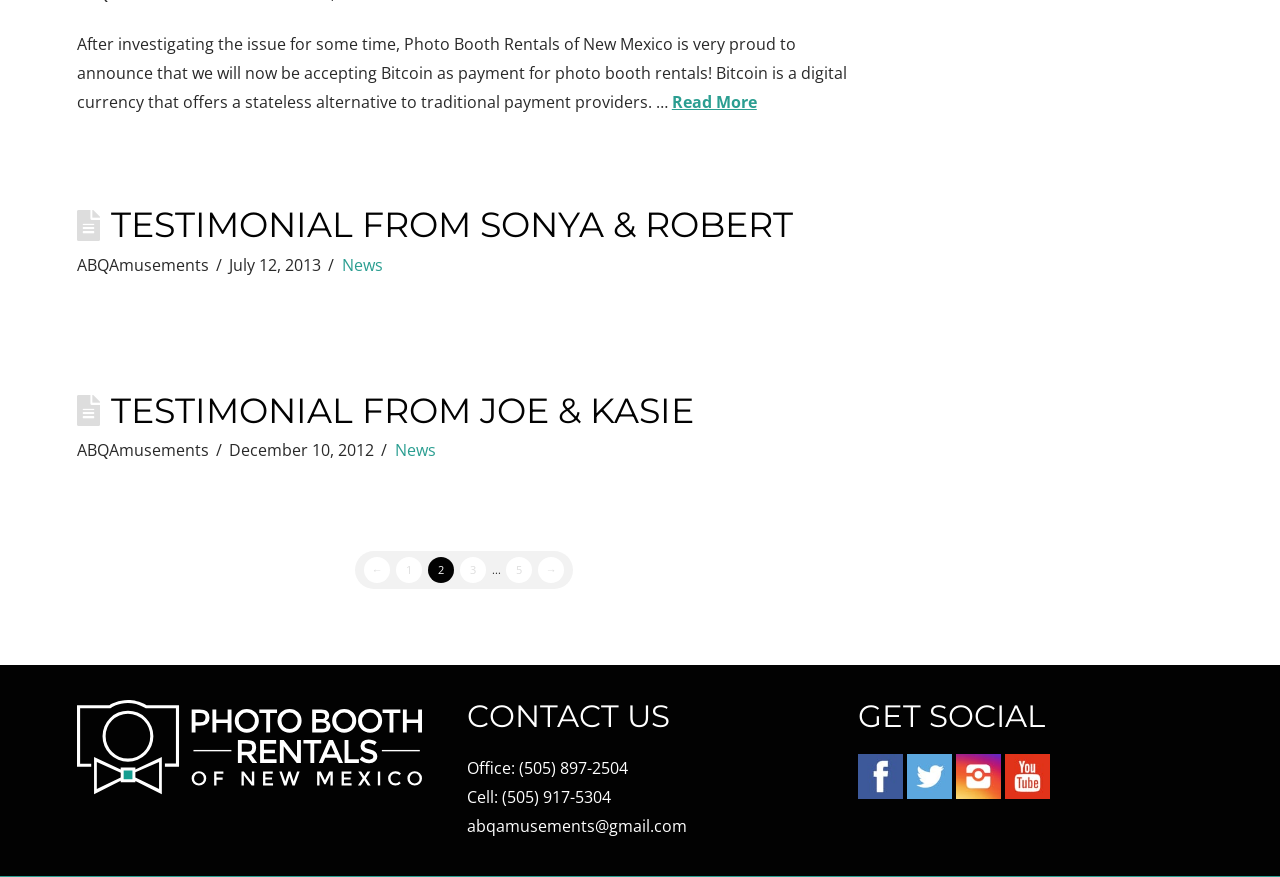Can you pinpoint the bounding box coordinates for the clickable element required for this instruction: "Go to news page"? The coordinates should be four float numbers between 0 and 1, i.e., [left, top, right, bottom].

[0.267, 0.289, 0.299, 0.314]